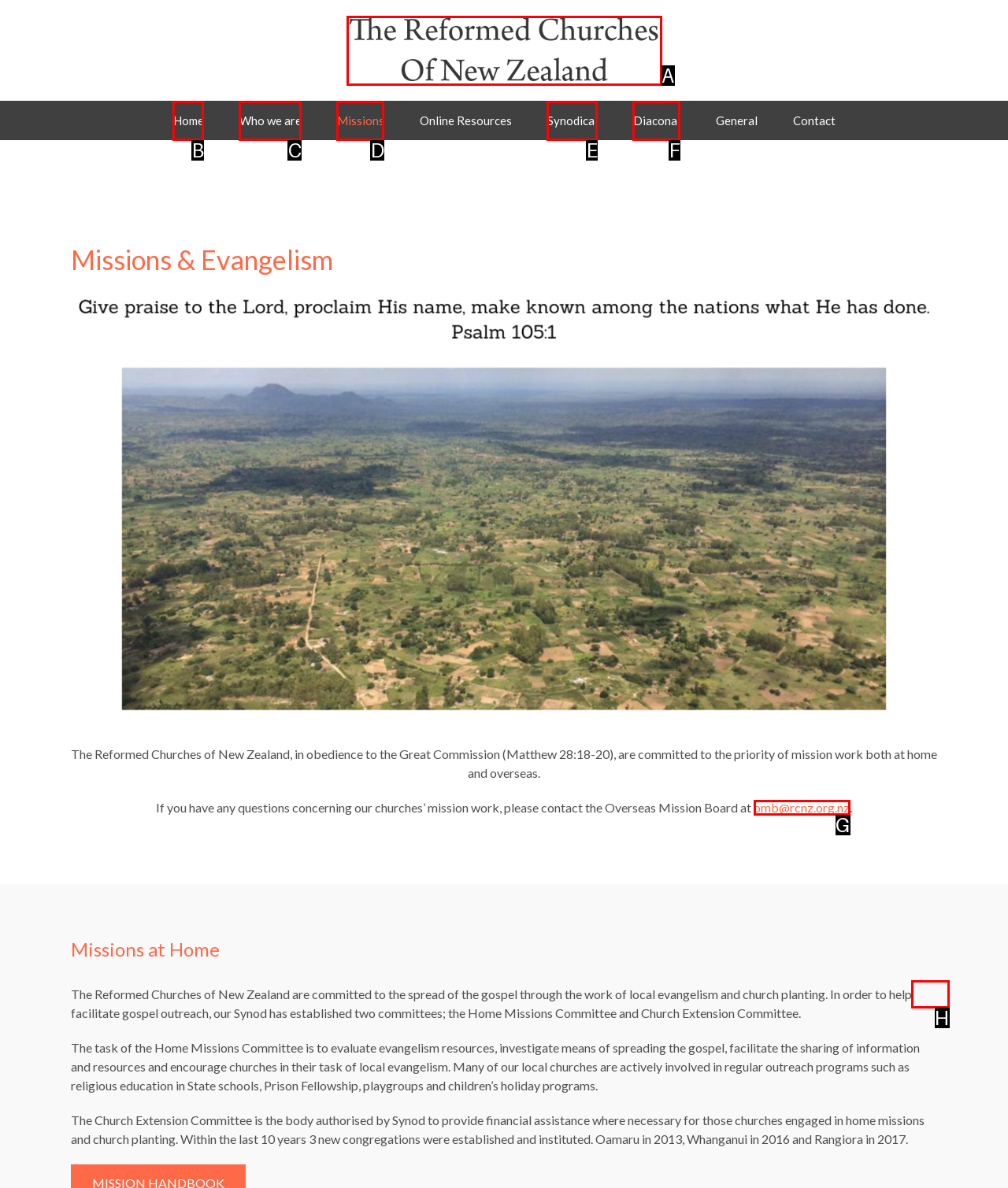Based on the description: Go to Top, identify the matching lettered UI element.
Answer by indicating the letter from the choices.

H